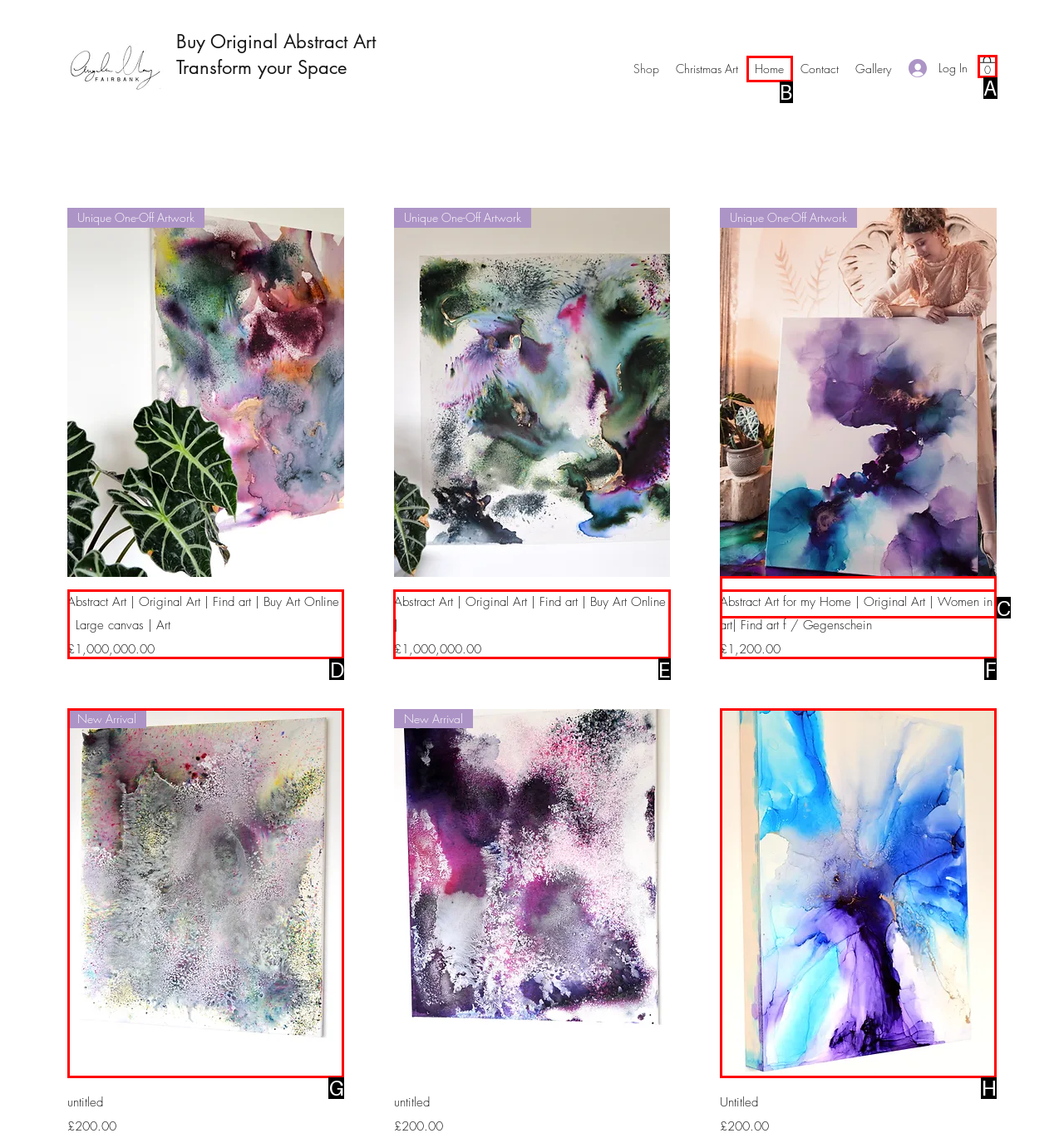Determine which option should be clicked to carry out this task: Click on 'Network Marketing Companies'
State the letter of the correct choice from the provided options.

None